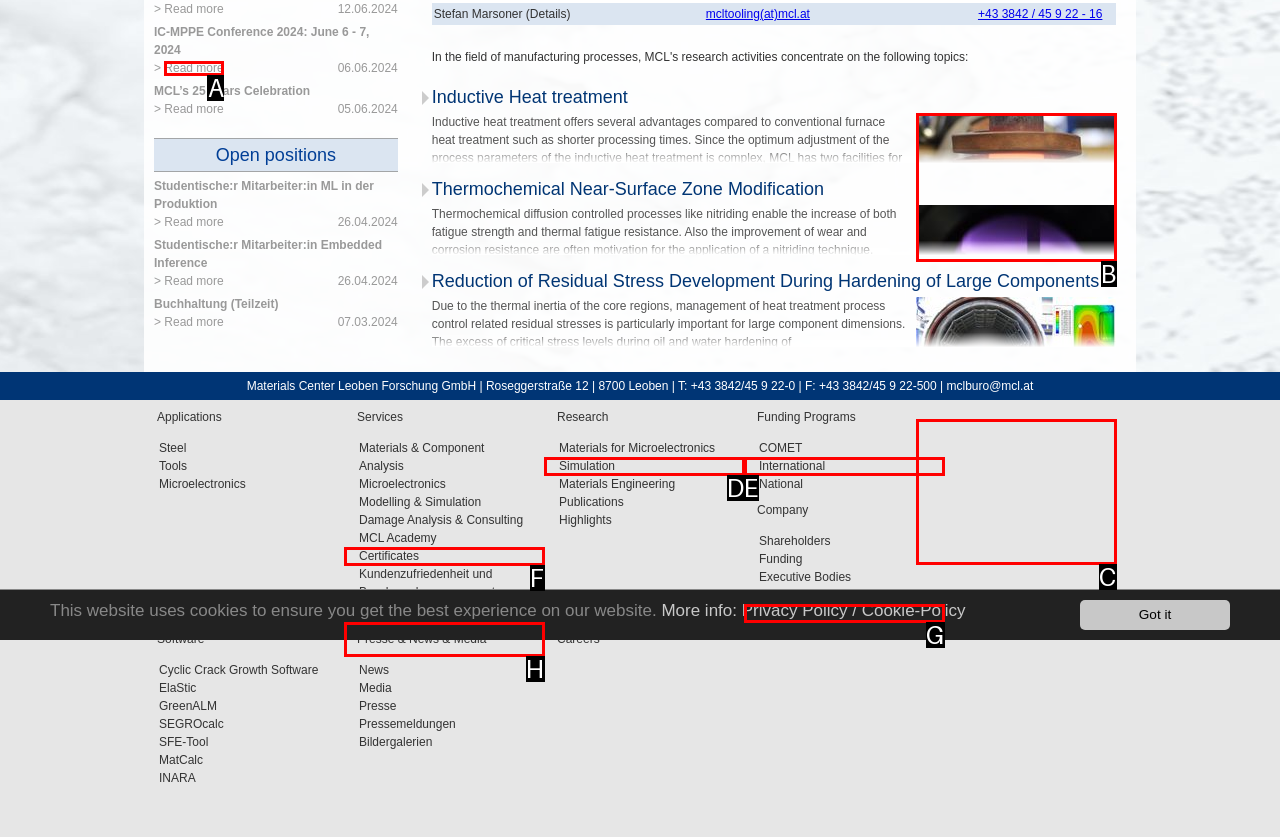Select the correct option based on the description: Presse & News & Media
Answer directly with the option’s letter.

H